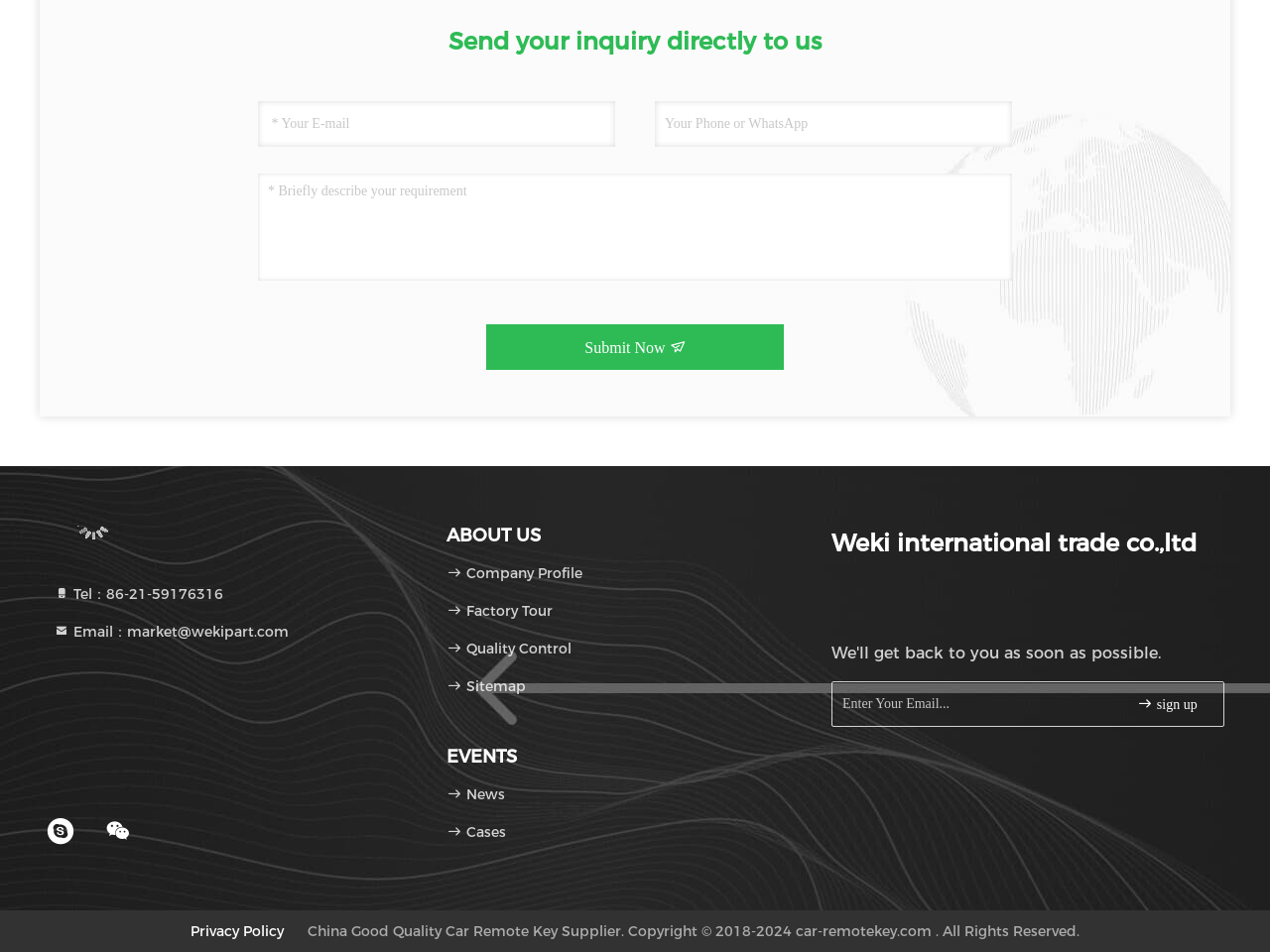Please find the bounding box for the UI component described as follows: "placeholder="* Your E-mail"".

[0.203, 0.106, 0.484, 0.154]